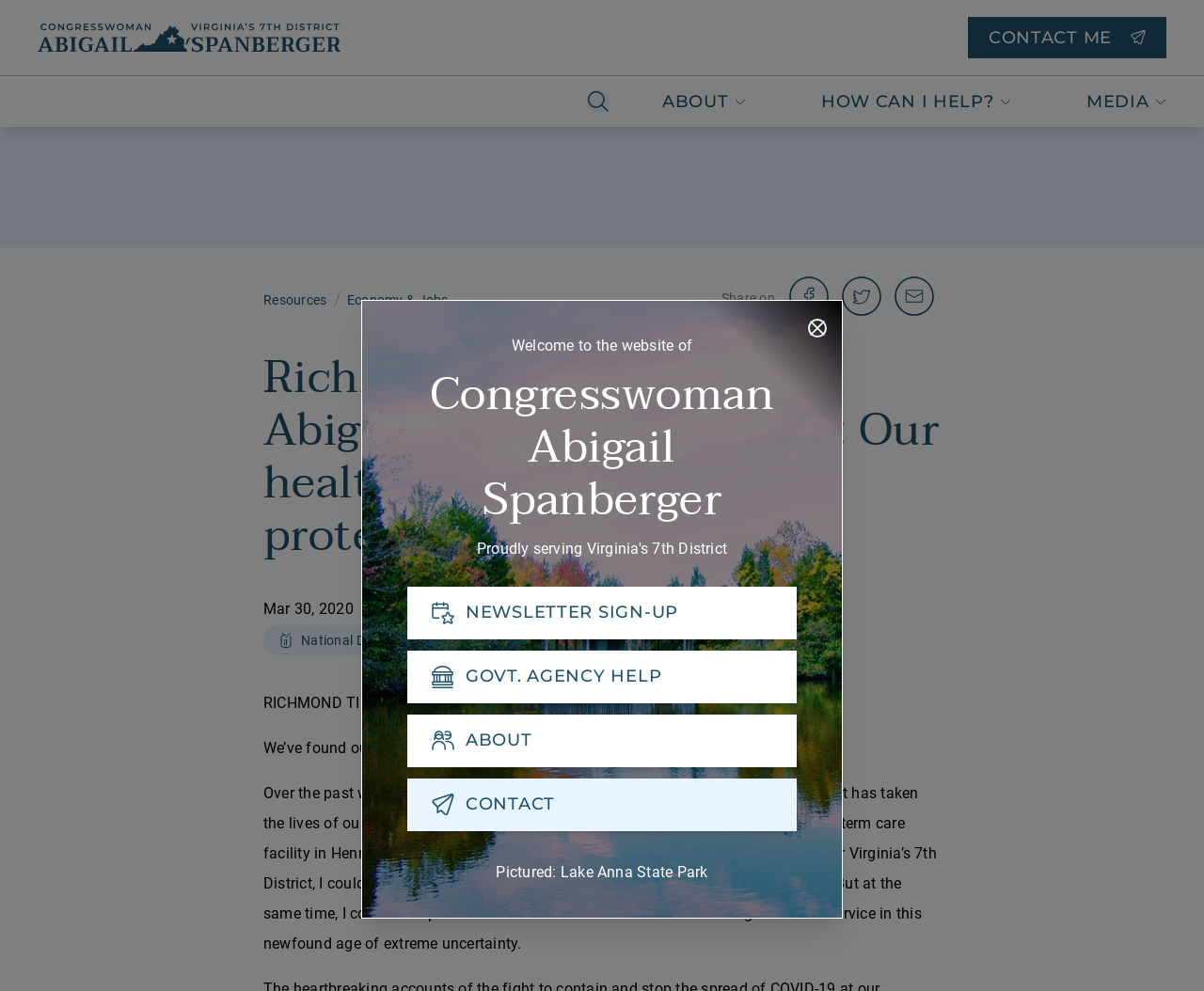Find the bounding box of the UI element described as: "Contact Me". The bounding box coordinates should be given as four float values between 0 and 1, i.e., [left, top, right, bottom].

[0.804, 0.029, 0.969, 0.047]